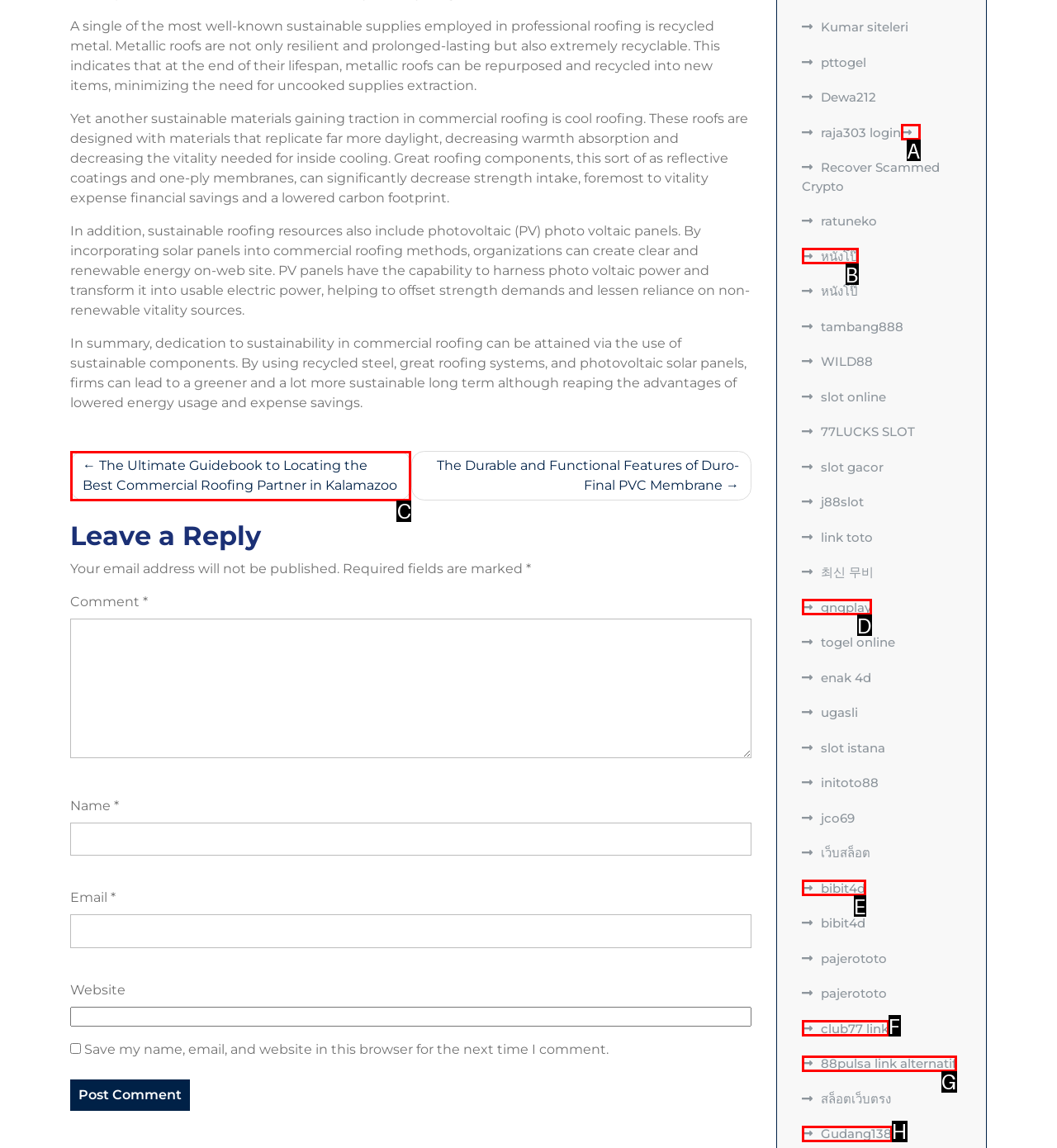Choose the letter of the UI element that aligns with the following description: parent_node: raja303 login
State your answer as the letter from the listed options.

A